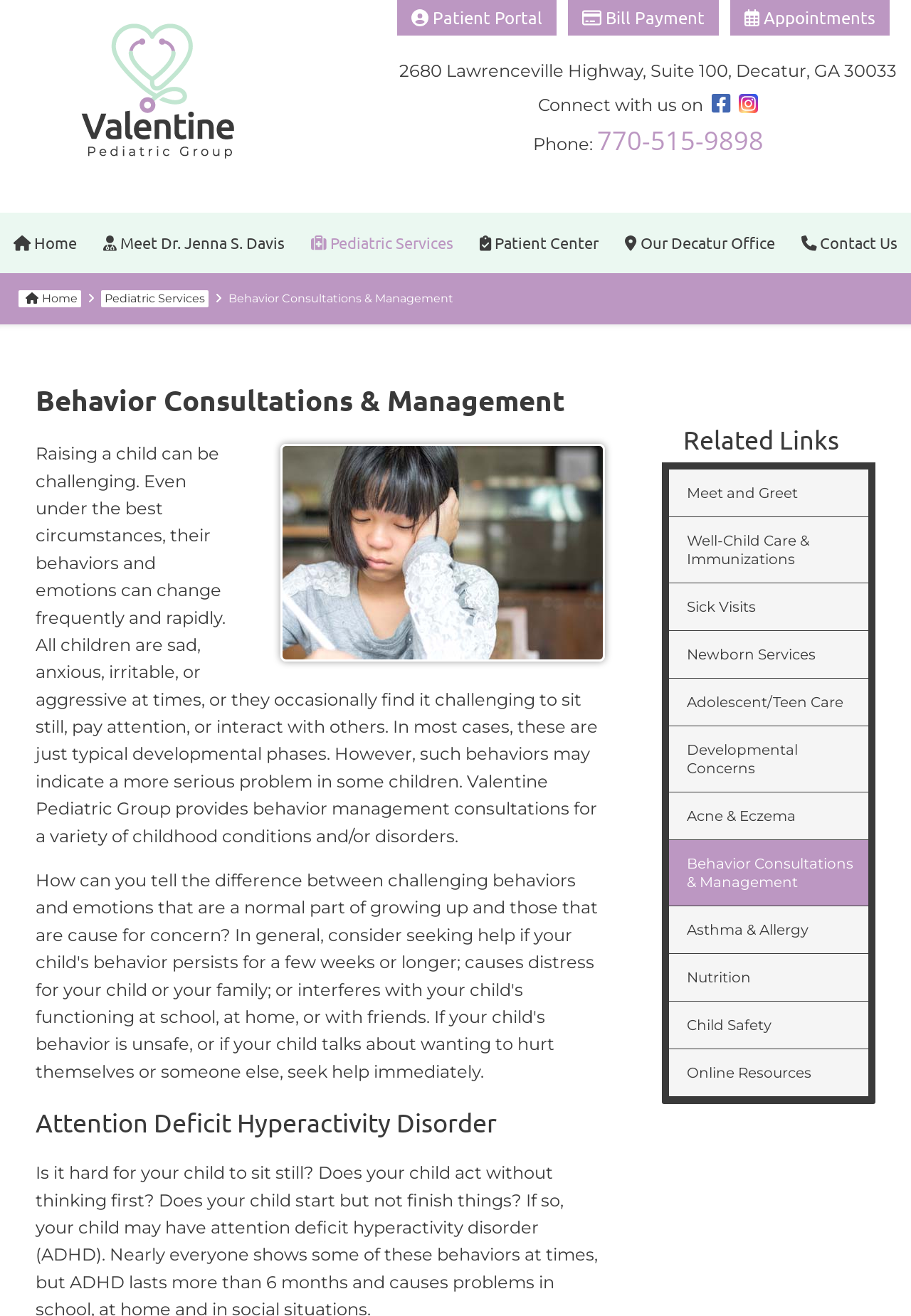Specify the bounding box coordinates of the area that needs to be clicked to achieve the following instruction: "Schedule an appointment".

[0.802, 0.0, 0.977, 0.027]